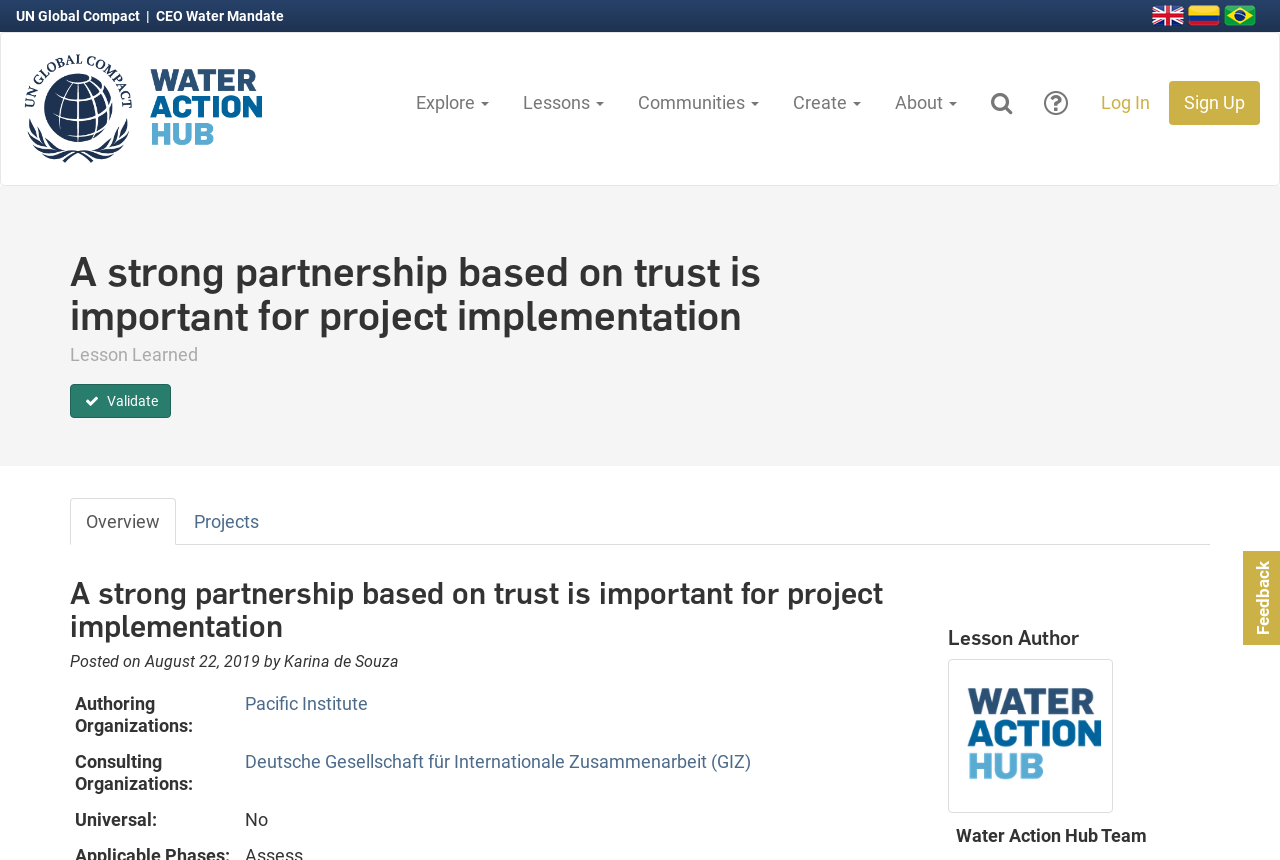Use one word or a short phrase to answer the question provided: 
How many country links are there?

3